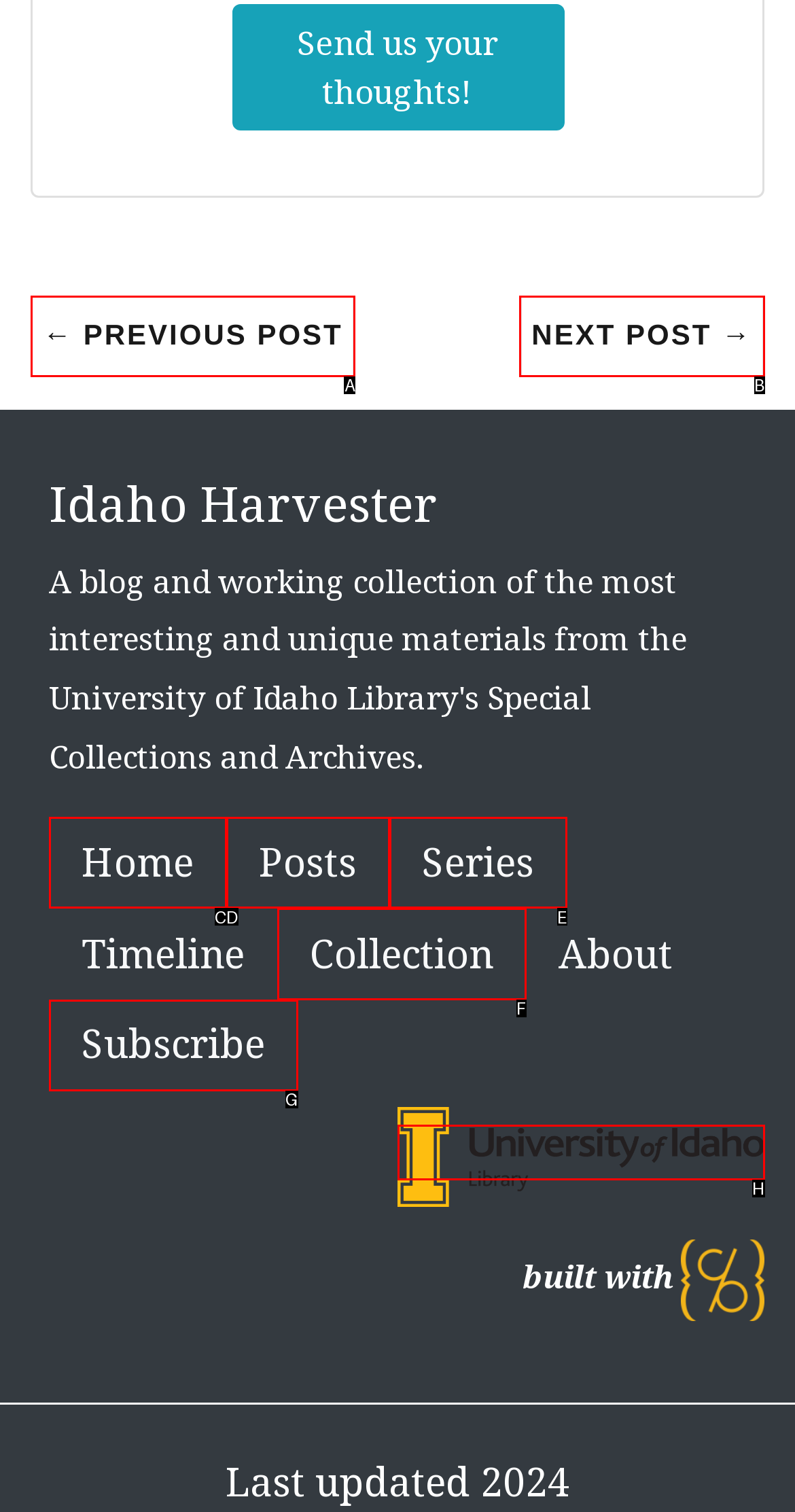With the description: Posts, find the option that corresponds most closely and answer with its letter directly.

D